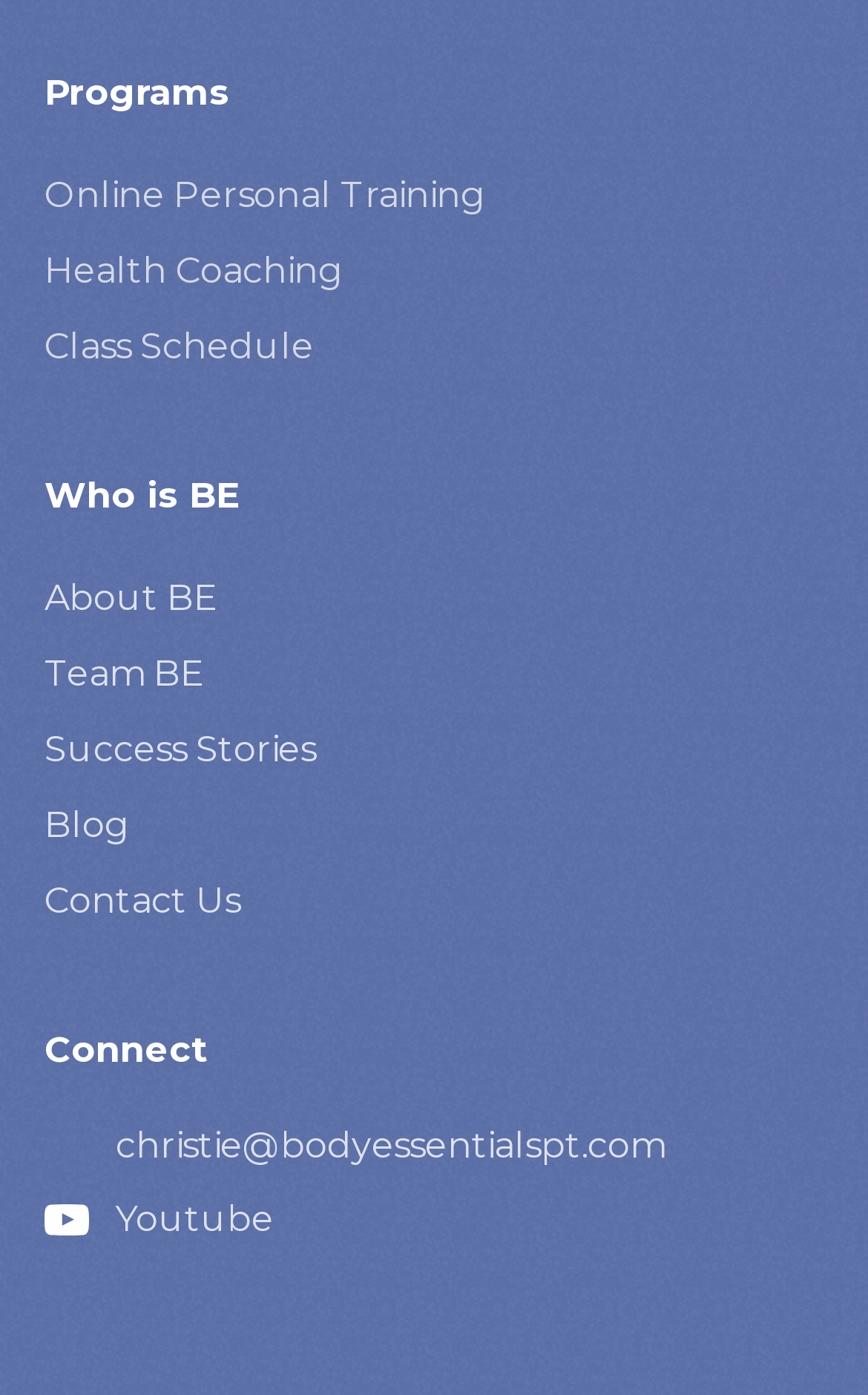Find the bounding box coordinates for the area you need to click to carry out the instruction: "Check Success Stories". The coordinates should be four float numbers between 0 and 1, indicated as [left, top, right, bottom].

[0.051, 0.511, 0.364, 0.566]